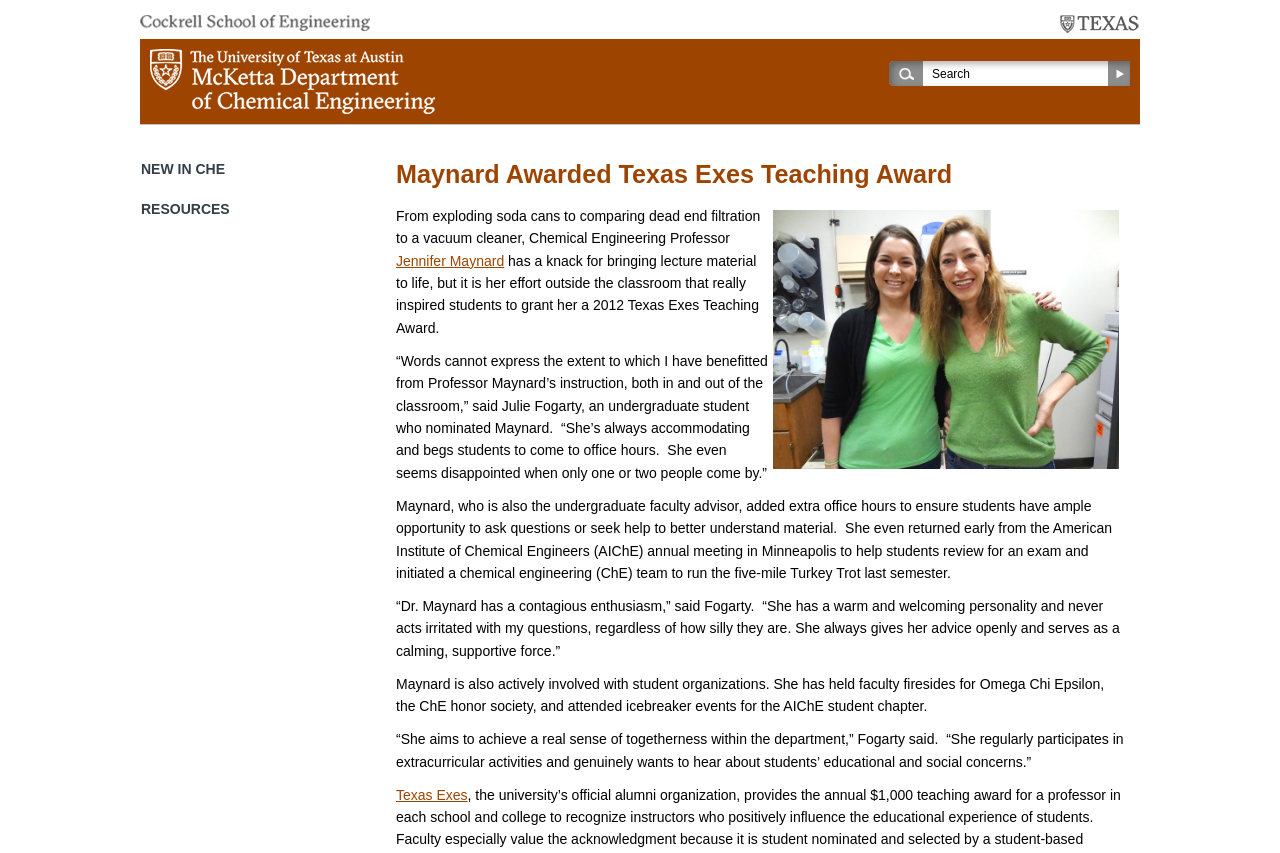What is the name of the student who nominated Professor Maynard?
Refer to the image and answer the question using a single word or phrase.

Julie Fogarty